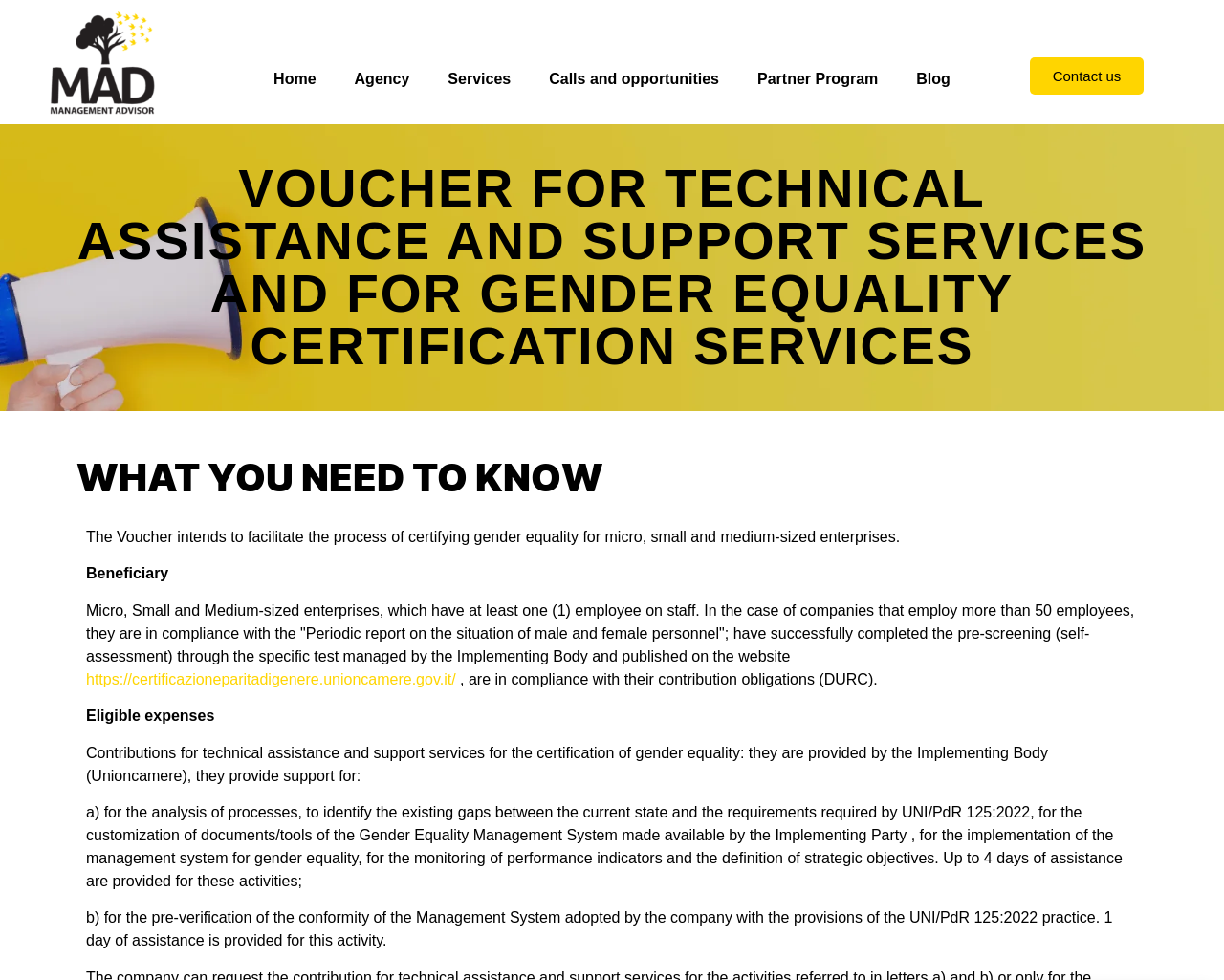How many days of assistance are provided for analysis of processes? From the image, respond with a single word or brief phrase.

Up to 4 days